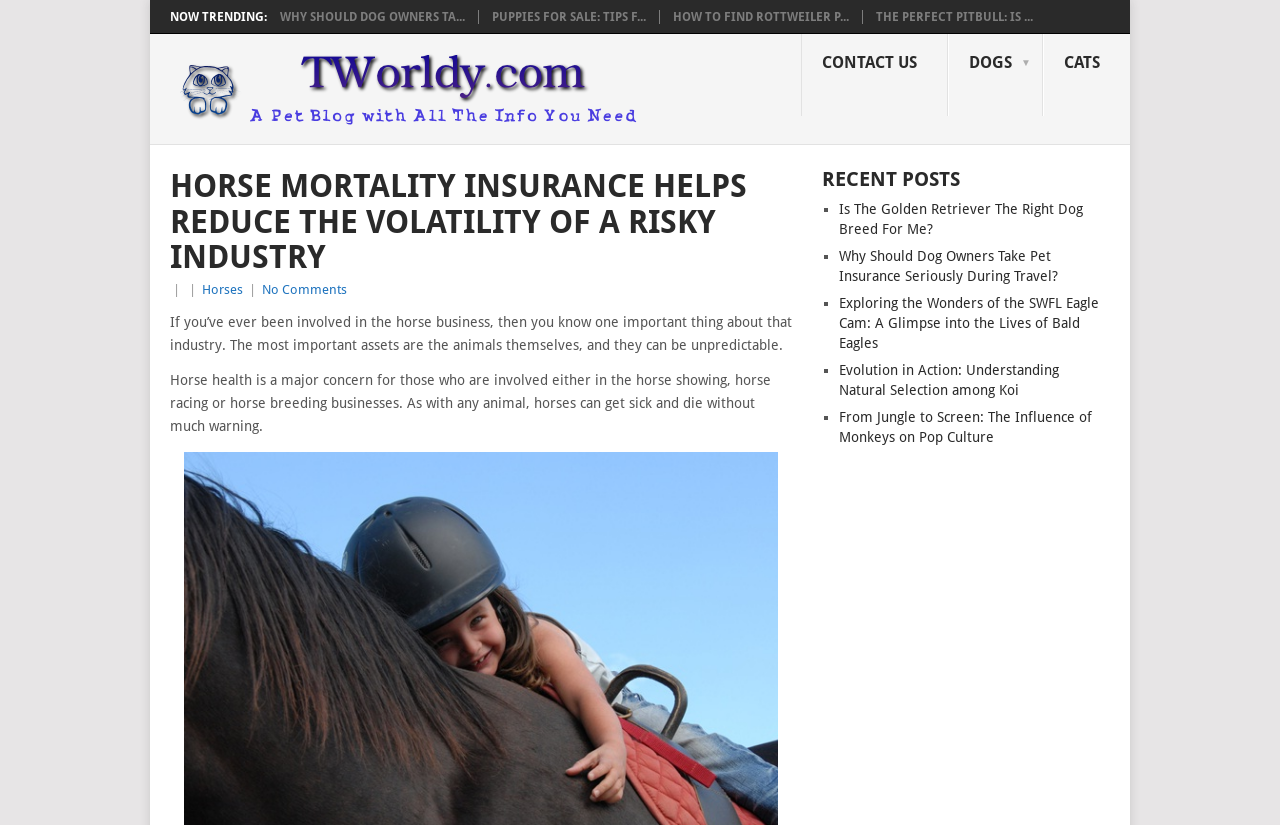Please determine the bounding box coordinates, formatted as (top-left x, top-left y, bottom-right x, bottom-right y), with all values as floating point numbers between 0 and 1. Identify the bounding box of the region described as: Post an Ad

None